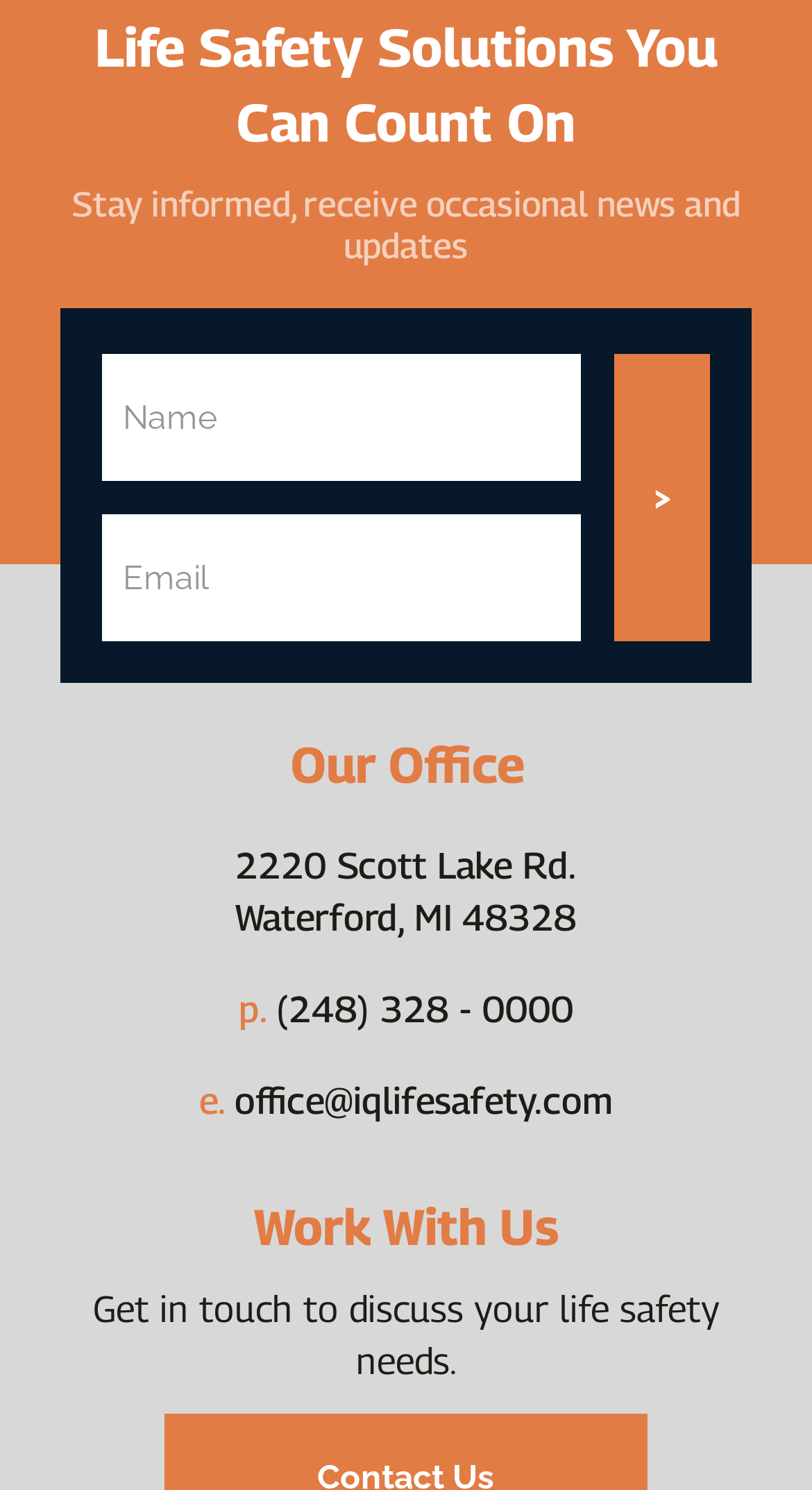What is the phone number to contact the office?
Please provide a comprehensive answer based on the details in the screenshot.

I found the phone number by looking at the headings on the webpage, specifically the one that mentions the phone number, which is '(248) 328 - 0000'. I also noticed that it's a link, indicating that it's clickable.